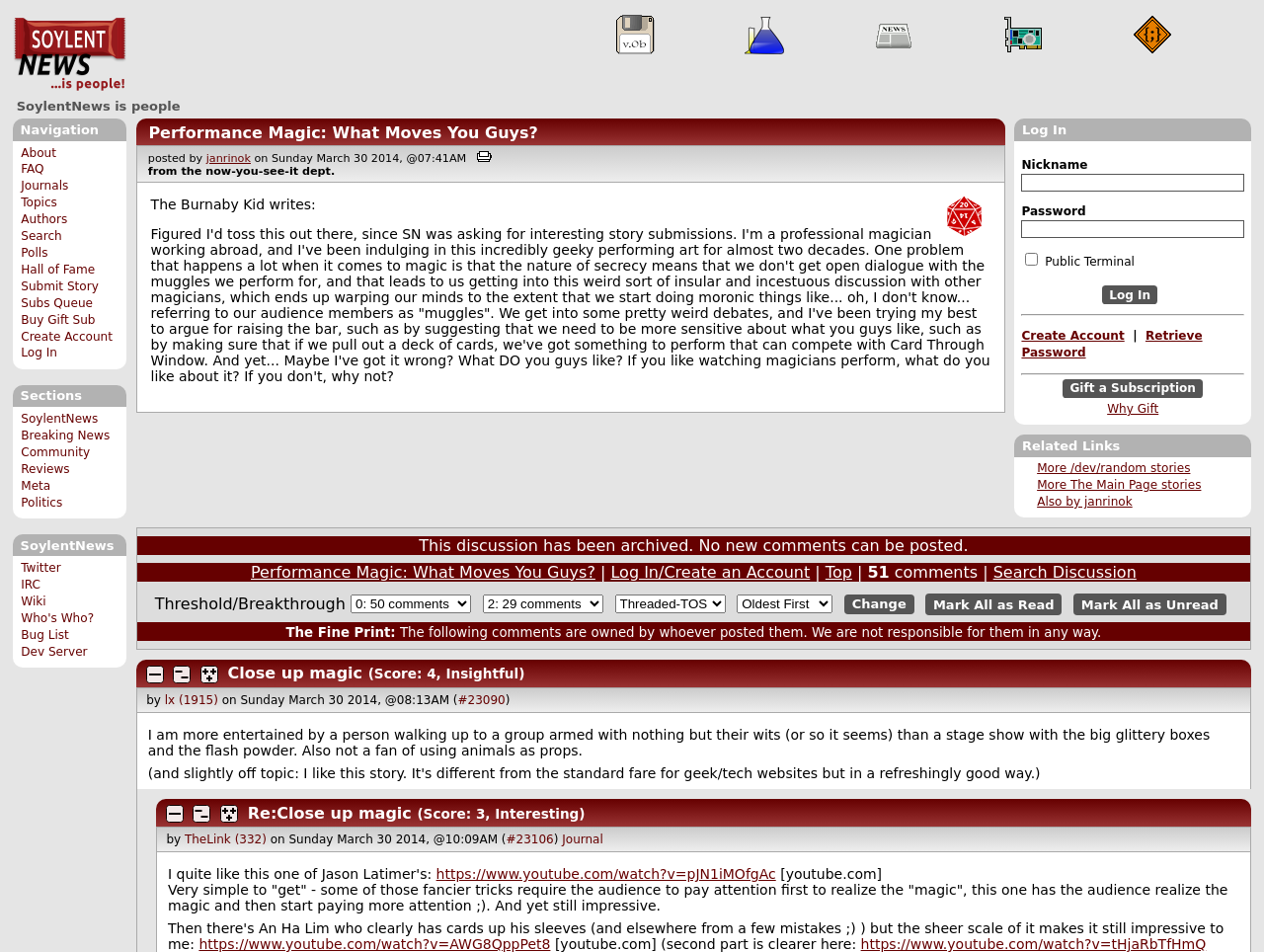Find and provide the bounding box coordinates for the UI element described with: "More The Main Page stories".

[0.82, 0.502, 0.95, 0.517]